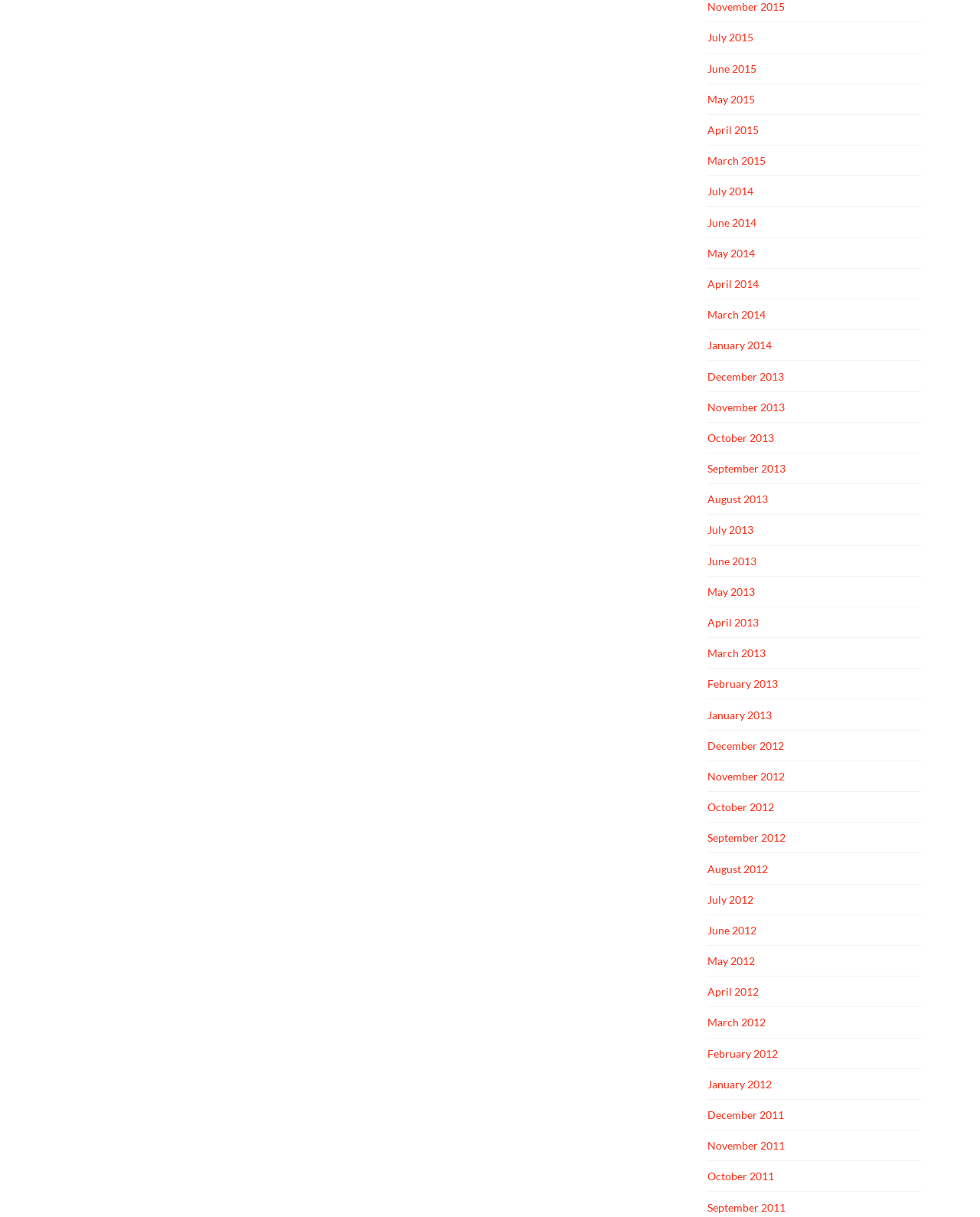What is the icon to the right of the list of months?
Using the visual information, answer the question in a single word or phrase.

